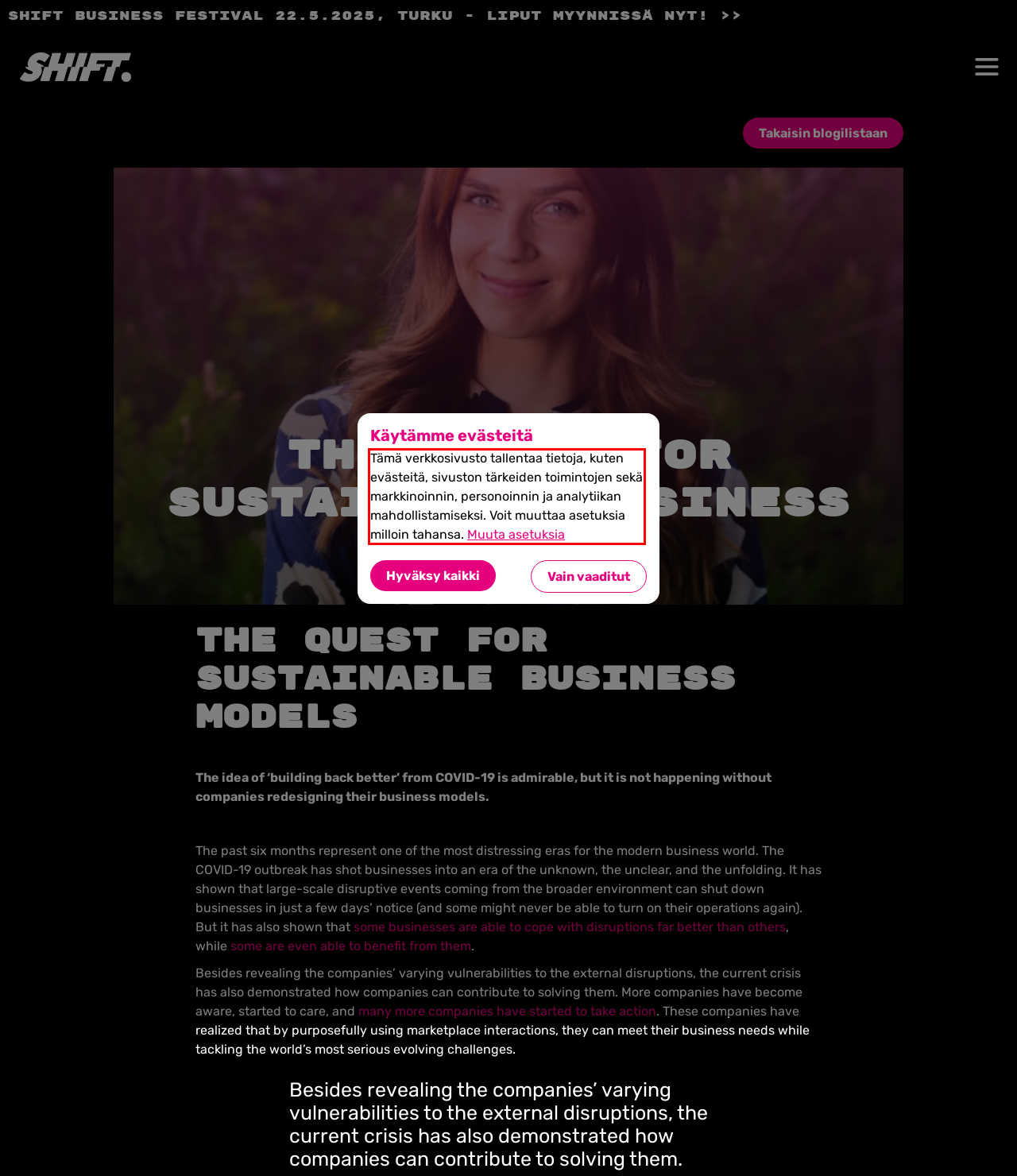The screenshot you have been given contains a UI element surrounded by a red rectangle. Use OCR to read and extract the text inside this red rectangle.

Tämä verkkosivusto tallentaa tietoja, kuten evästeitä, sivuston tärkeiden toimintojen sekä markkinoinnin, personoinnin ja analytiikan mahdollistamiseksi. Voit muuttaa asetuksia milloin tahansa.